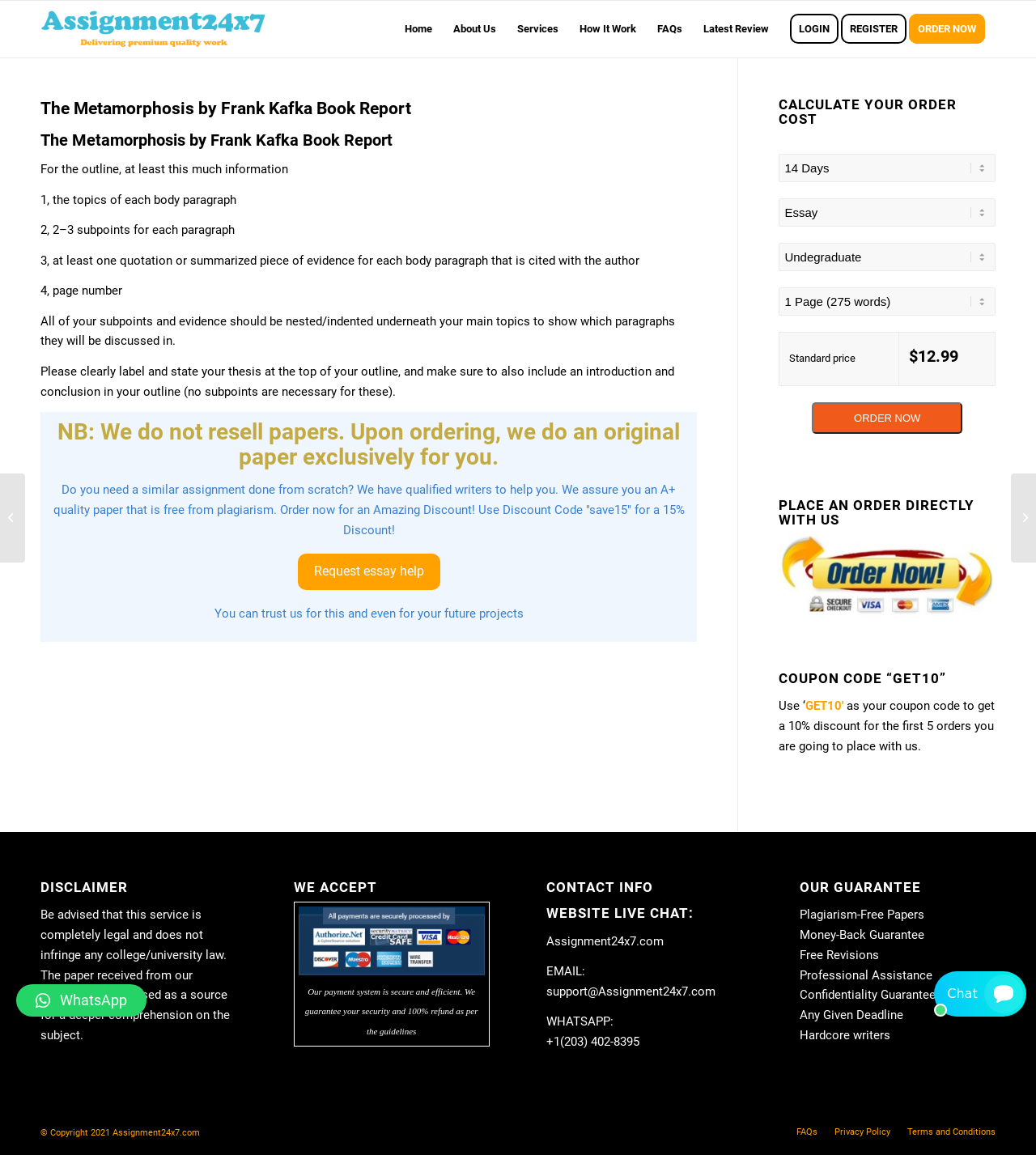Extract the bounding box coordinates for the UI element described as: "The Ancient Egypt Short".

[0.0, 0.41, 0.024, 0.487]